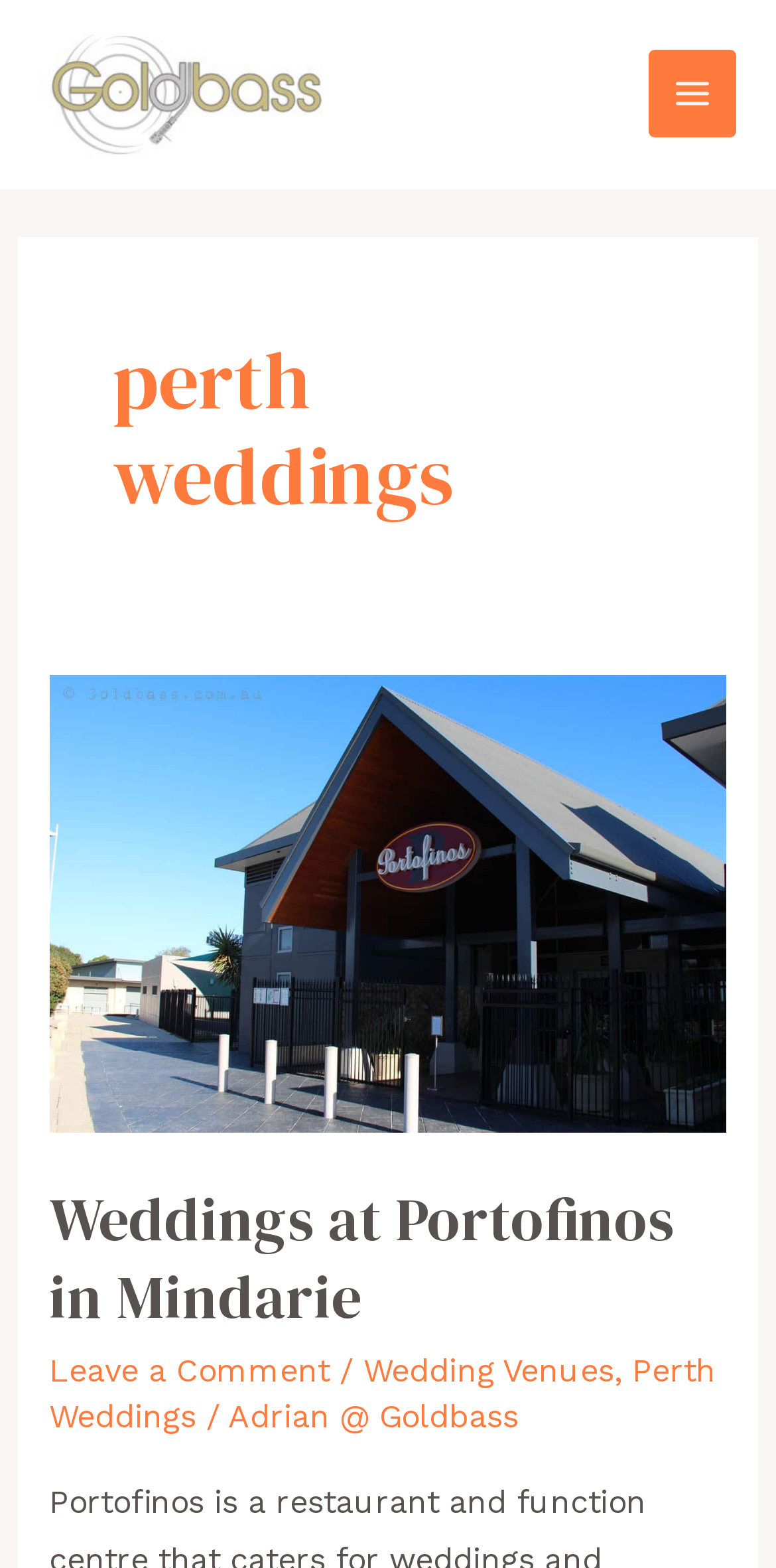How many links are there in the main heading section?
Give a detailed response to the question by analyzing the screenshot.

In the main heading section, there are three links: 'Photo of the entrance of Portofinos in Mindarie', 'Weddings at Portofinos in Mindarie', and 'Leave a Comment'. These links are located below the main heading 'perth weddings'.